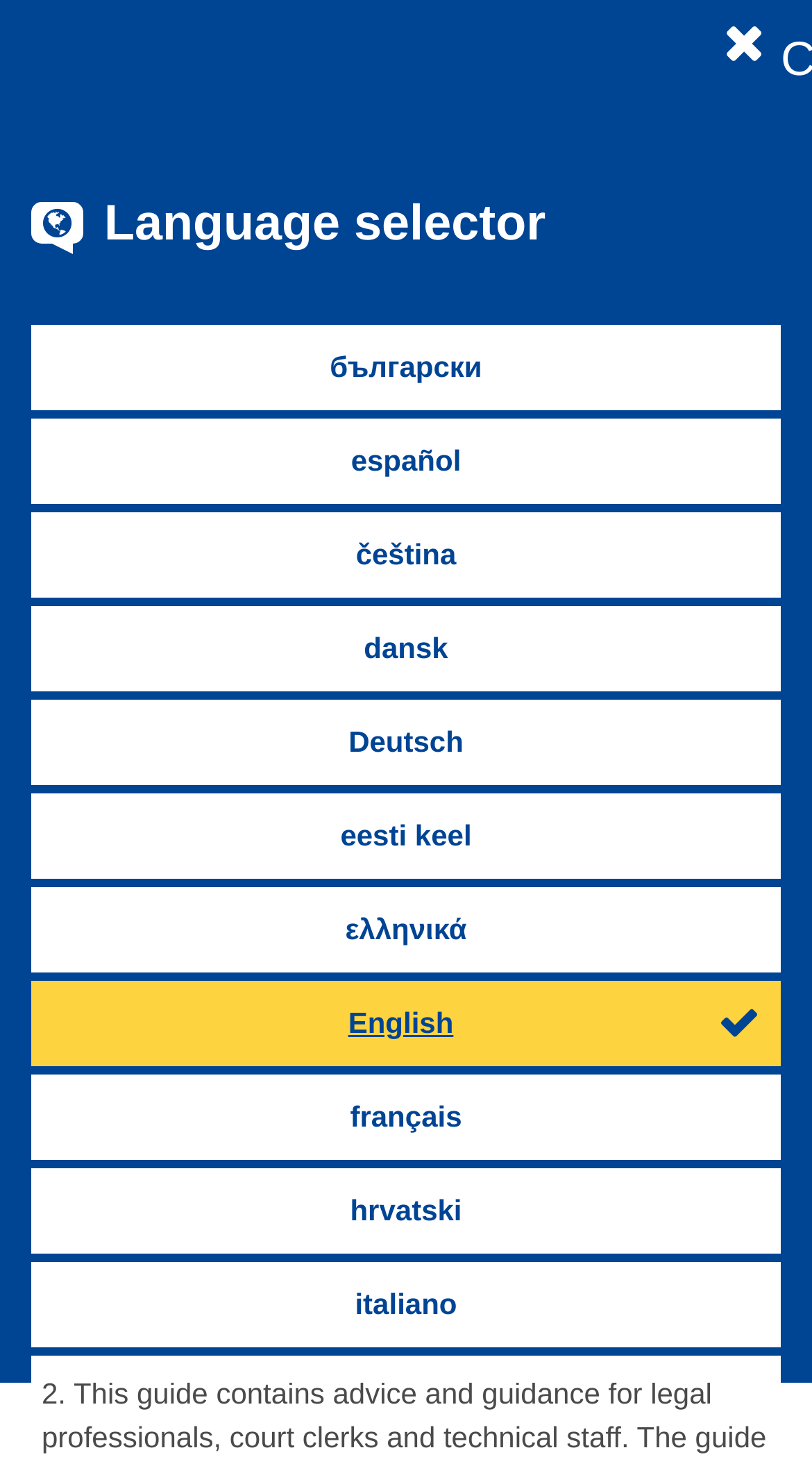Use one word or a short phrase to answer the question provided: 
What is the purpose of this manual?

Videoconferencing in EU court proceedings